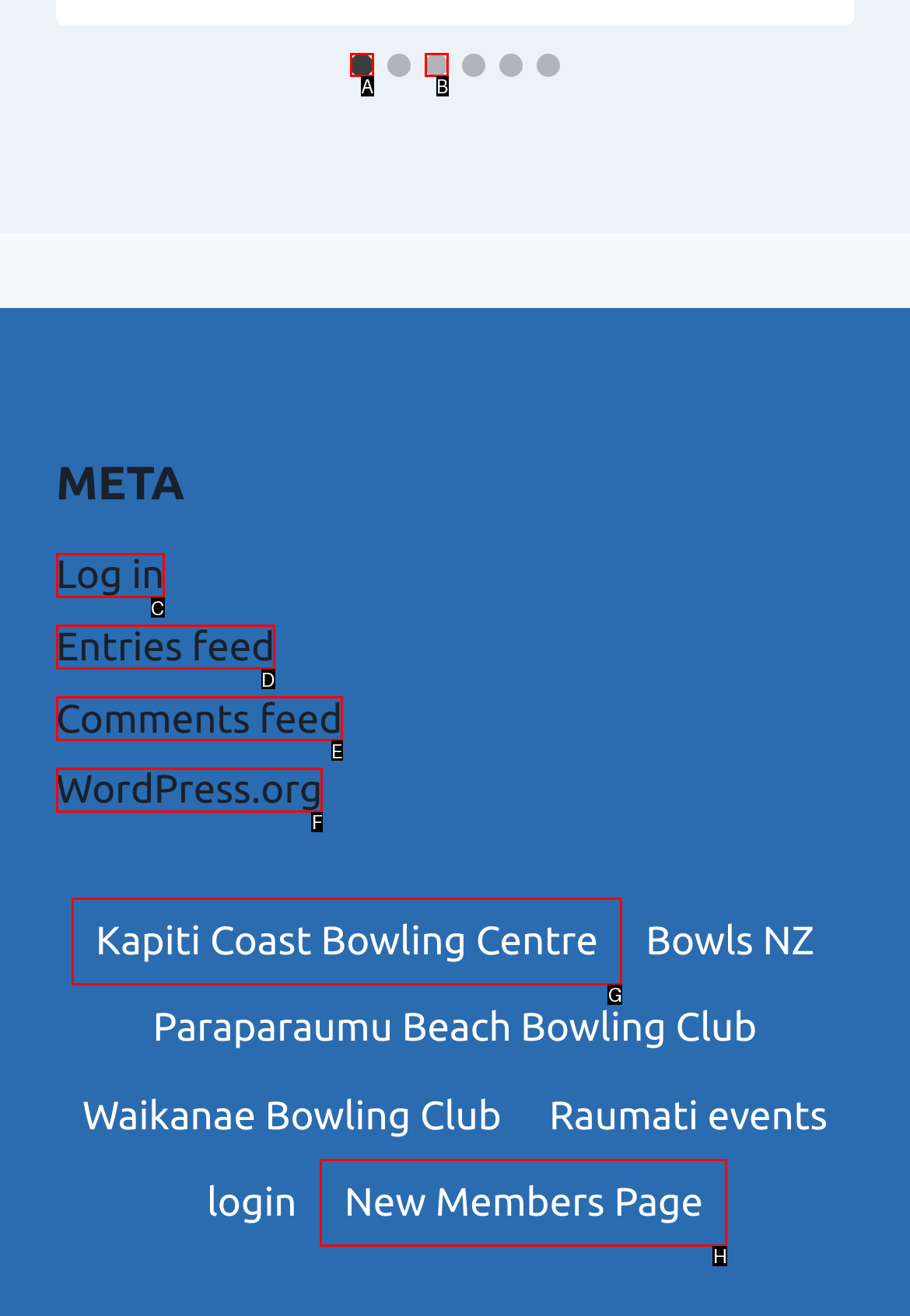Indicate which lettered UI element to click to fulfill the following task: View New Members Page
Provide the letter of the correct option.

H